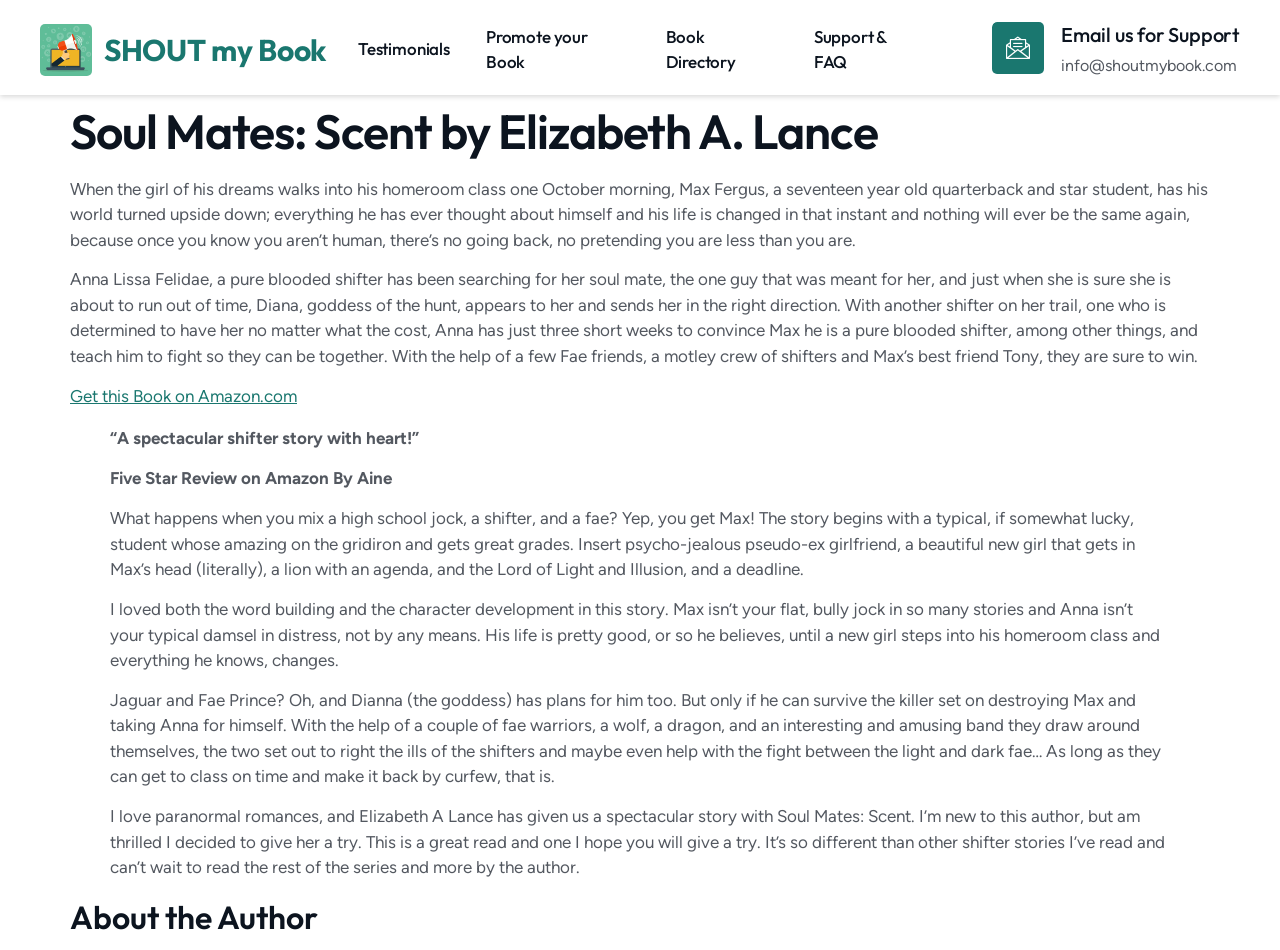Please look at the image and answer the question with a detailed explanation: What is the genre of the book?

I inferred the genre by reading the book description and reviews, which mention shifters, fae, and paranormal elements, indicating that the book belongs to the paranormal romance genre.